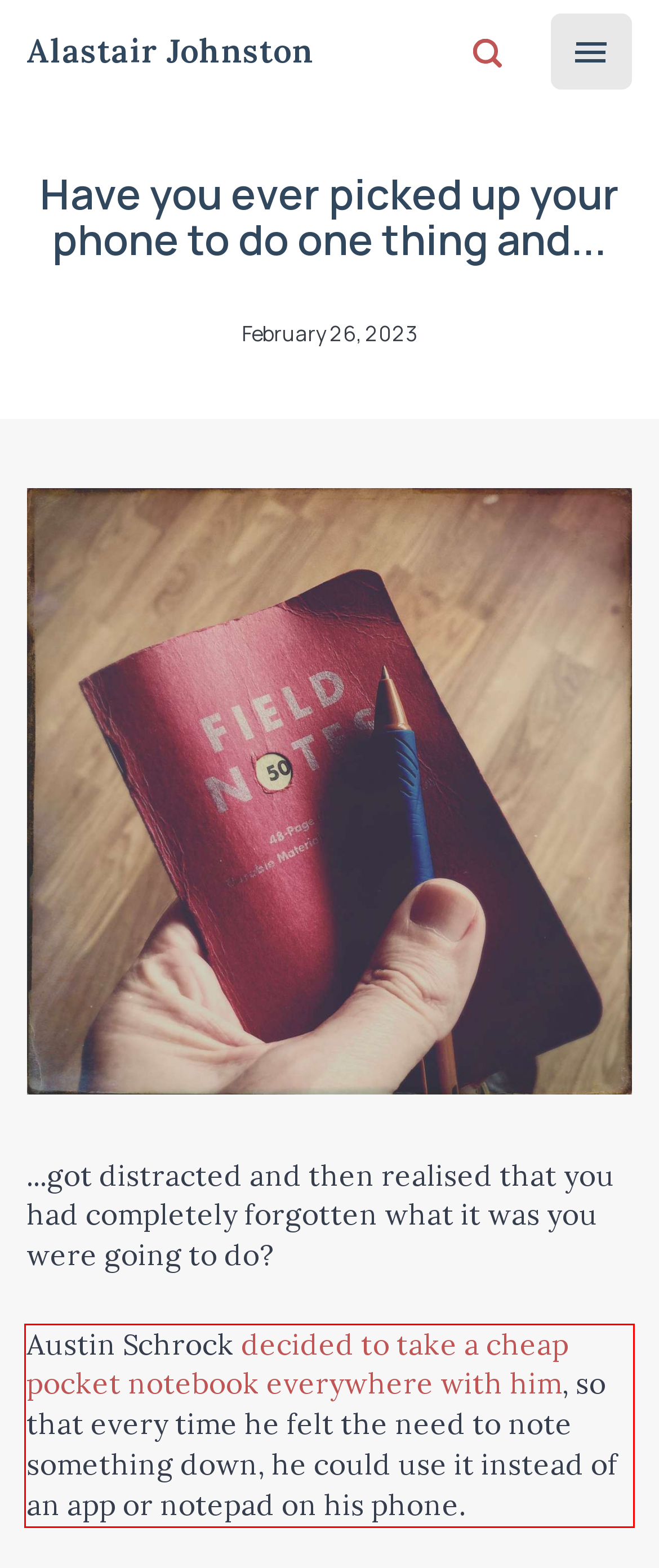Please extract the text content from the UI element enclosed by the red rectangle in the screenshot.

Austin Schrock decided to take a cheap pocket notebook everywhere with him, so that every time he felt the need to note something down, he could use it instead of an app or notepad on his phone.